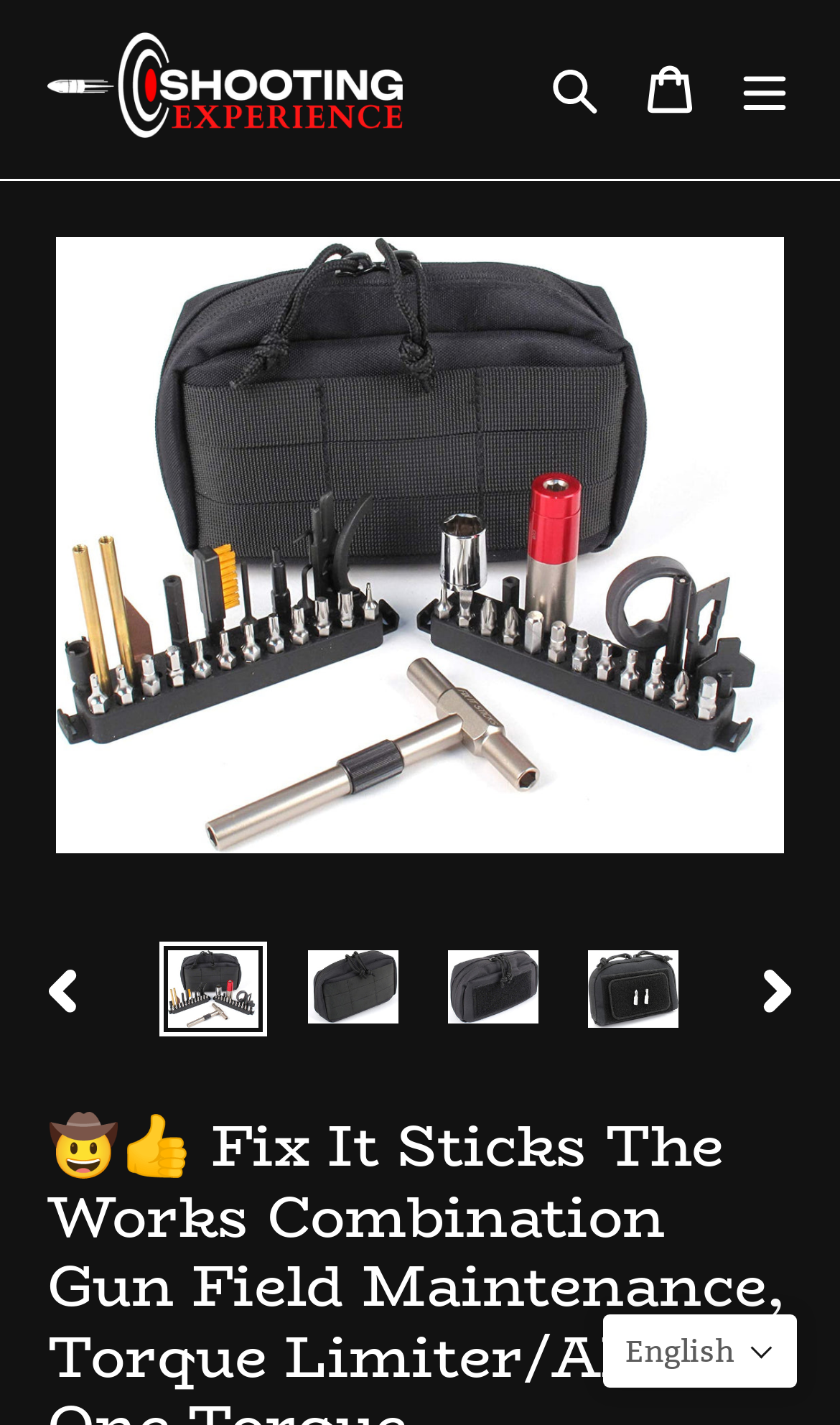Identify the bounding box coordinates for the UI element described as: "Cart". The coordinates should be provided as four floats between 0 and 1: [left, top, right, bottom].

[0.741, 0.03, 0.854, 0.095]